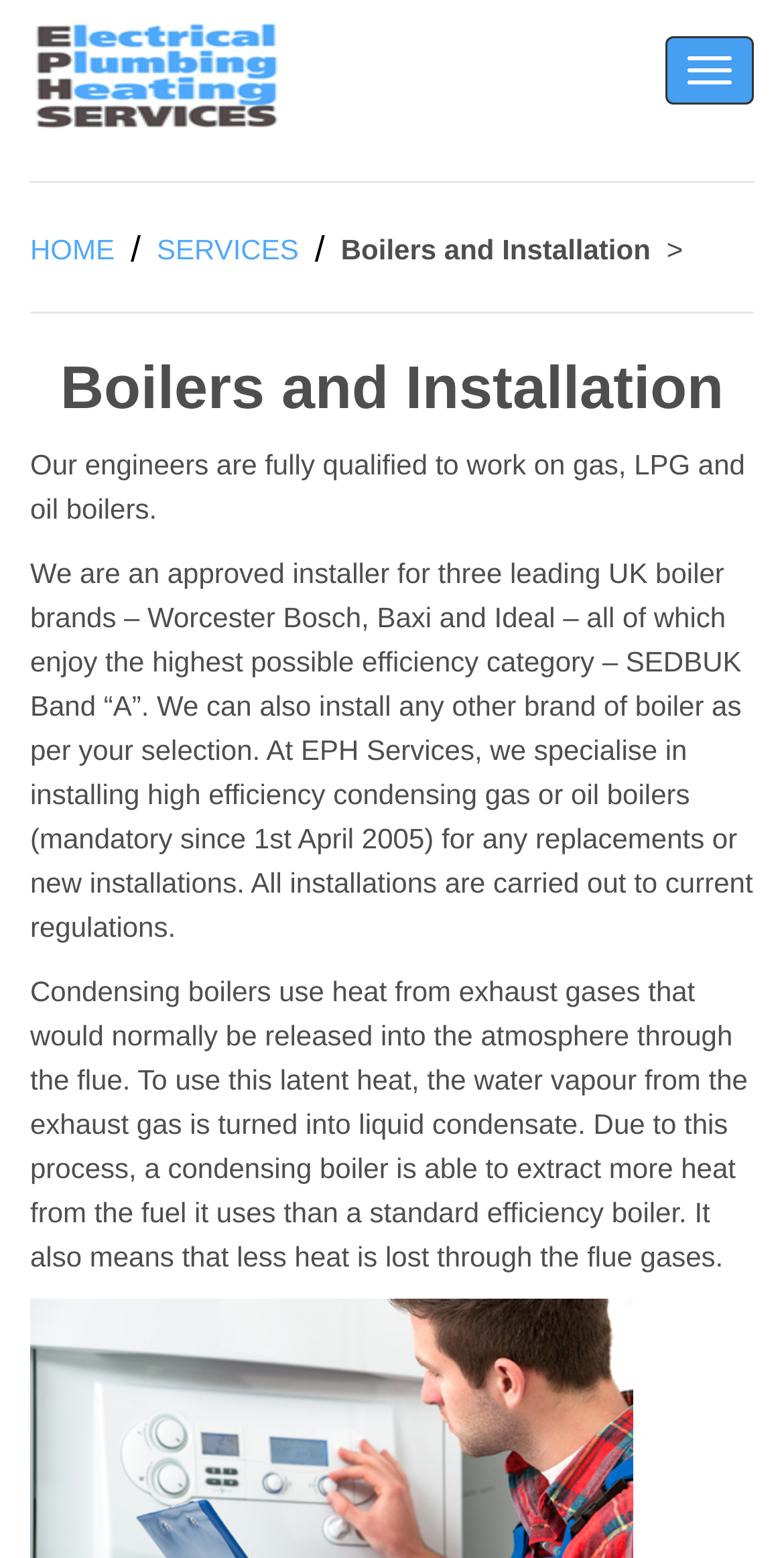Predict the bounding box of the UI element based on this description: "parent_node: Toggle navigation".

[0.038, 0.04, 0.359, 0.06]